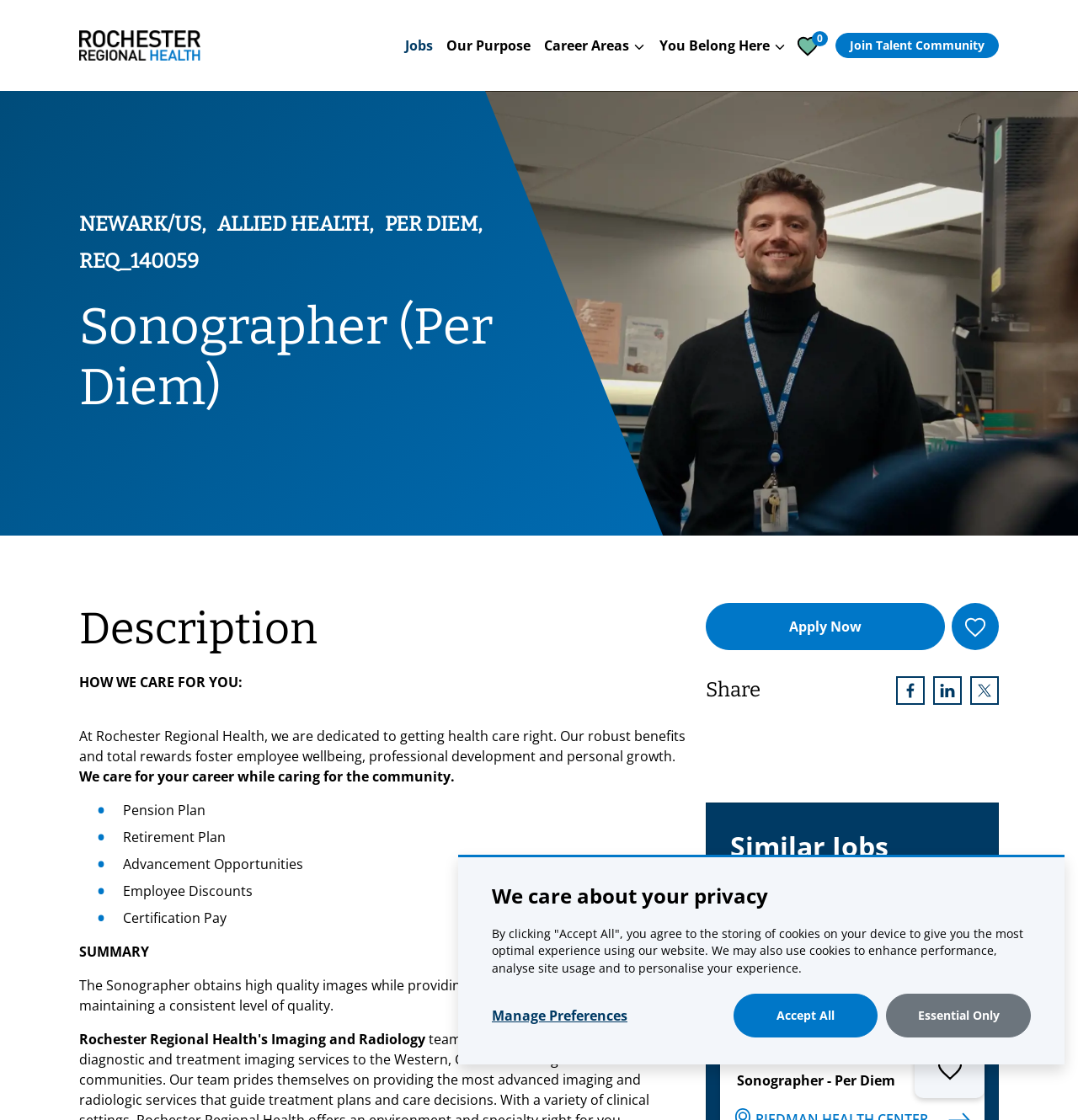What is the name of the hospital where the job is located?
Give a one-word or short-phrase answer derived from the screenshot.

Newark-Wayne Community Hospital